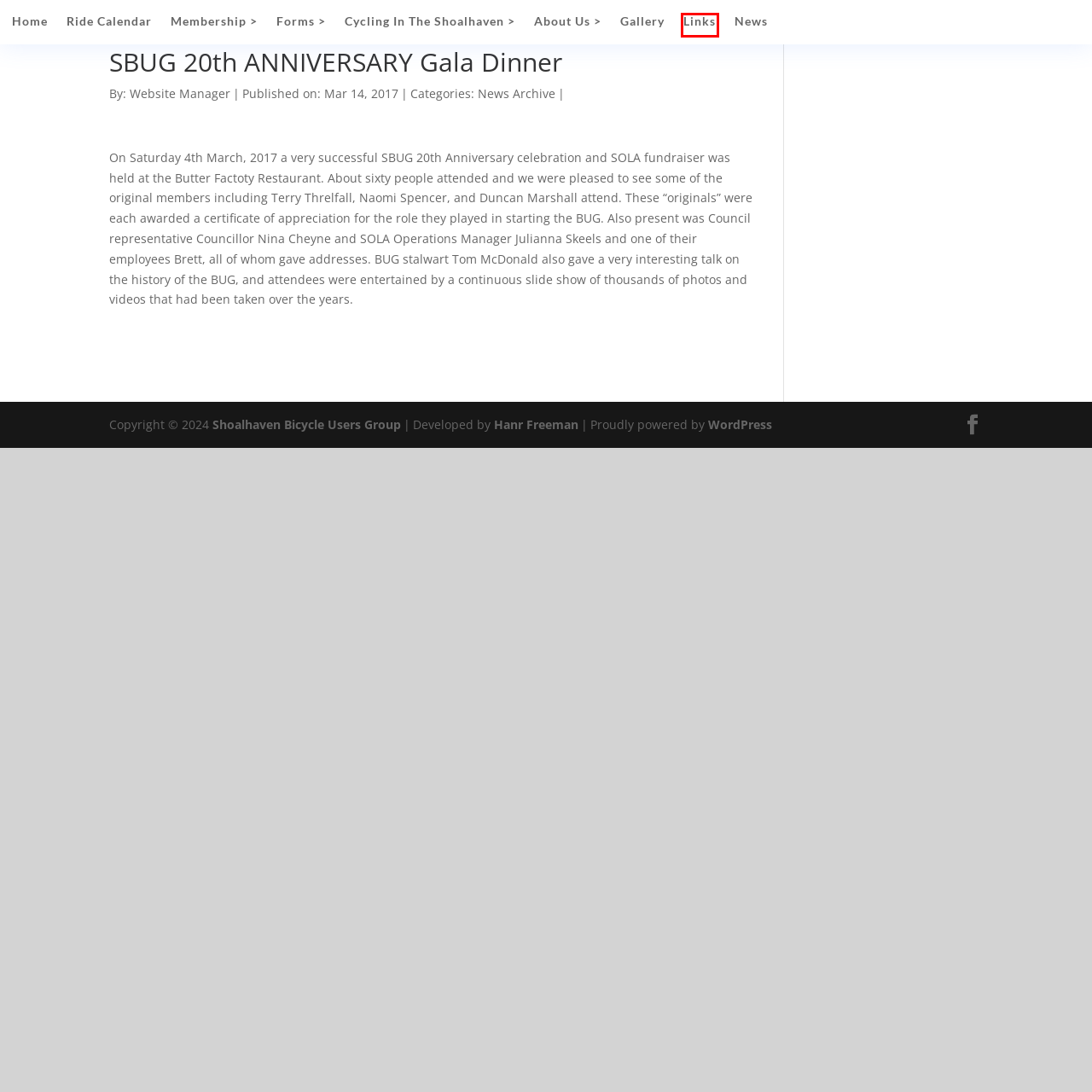Analyze the screenshot of a webpage that features a red rectangle bounding box. Pick the webpage description that best matches the new webpage you would see after clicking on the element within the red bounding box. Here are the candidates:
A. Blog Tool, Publishing Platform, and CMS – WordPress.org
B. News Archive Archives - Shoalhaven Bicycle Users Group
C. News - Shoalhaven Bicycle Users Group
D. Gallery - Shoalhaven Bicycle Users Group
E. Links - Shoalhaven Bicycle Users Group
F. Website Manager, Author at Shoalhaven Bicycle Users Group
G. Ride Calendar - Shoalhaven Bicycle Users Group
H. Home - Shoalhaven Bicycle Users Group

E